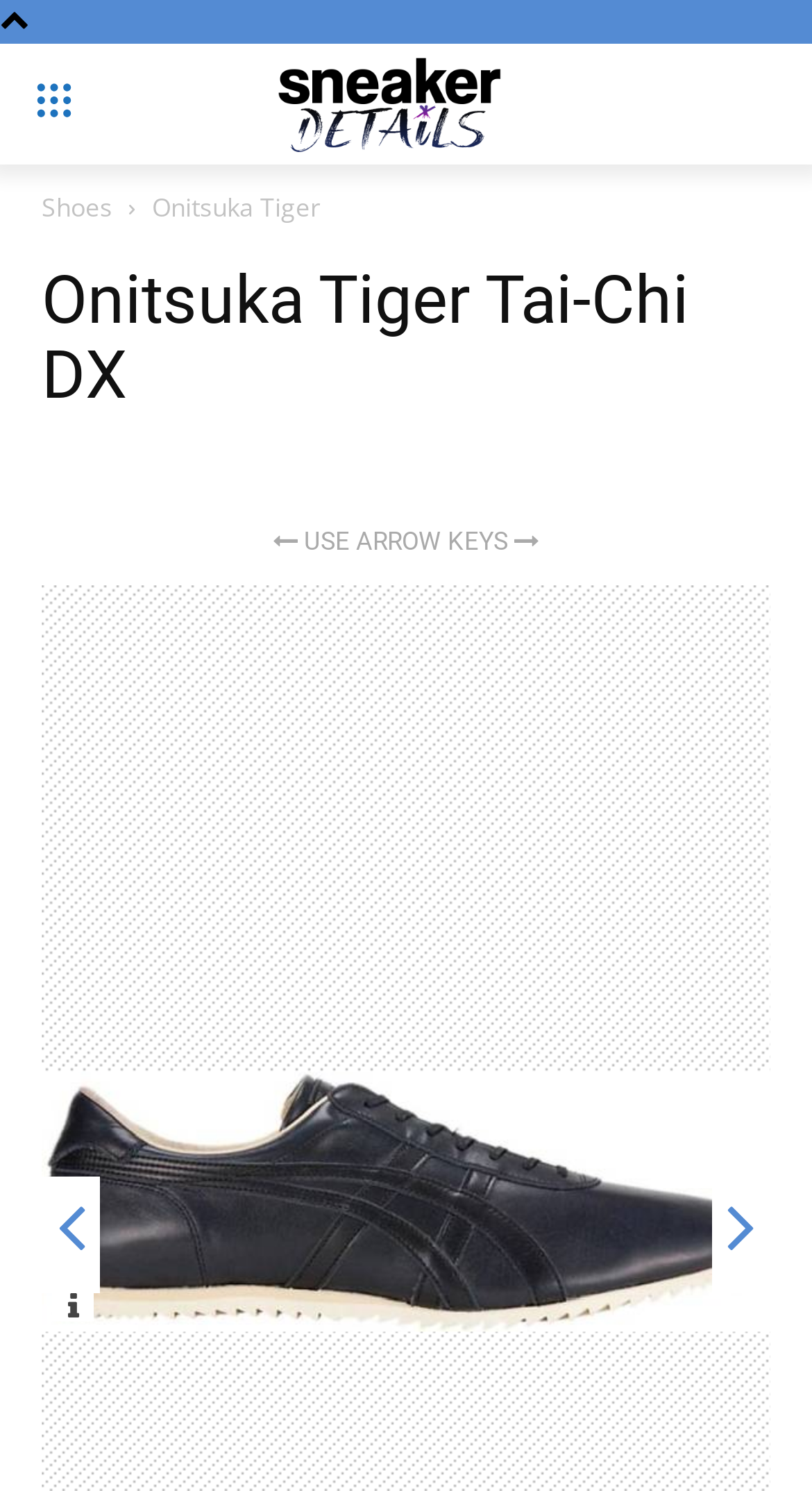Determine the bounding box of the UI component based on this description: "Onitsuka Tiger". The bounding box coordinates should be four float values between 0 and 1, i.e., [left, top, right, bottom].

[0.187, 0.127, 0.395, 0.151]